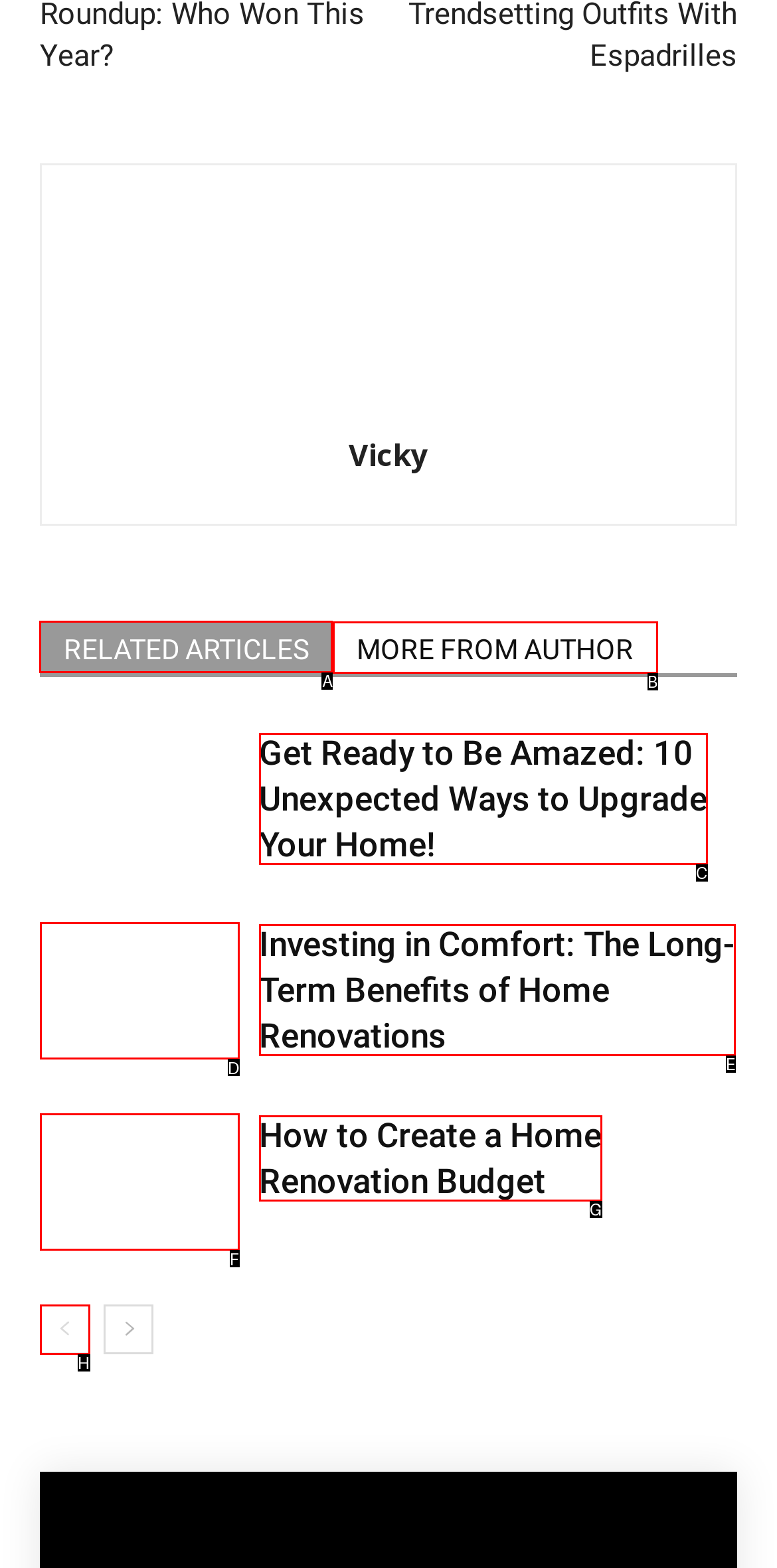Identify the letter of the UI element you need to select to accomplish the task: View the image of Frank Ellis.
Respond with the option's letter from the given choices directly.

None